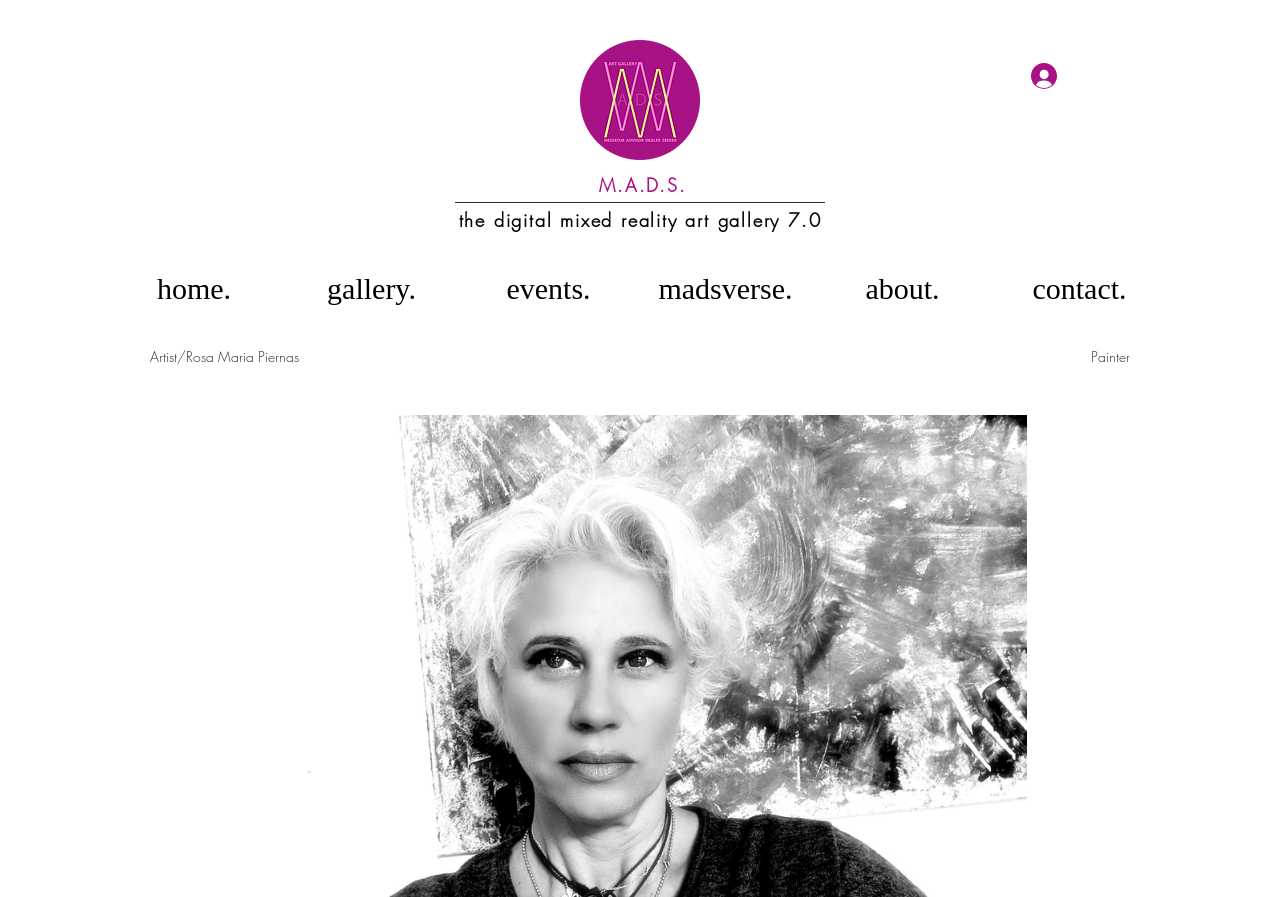Produce a meticulous description of the webpage.

The webpage is about Rosa Maria Piernas, a 53-year-old French-Spanish artist from Murcia. At the top left of the page, there is a logo of "MADS Art Gallery" with a link to the gallery's homepage. Next to the logo, there is a "Log In" button with a small icon. 

Below the logo, there is a heading that reads "M.A.D.S." followed by a subtitle "the digital mixed reality art gallery 7.0". 

On the top right side of the page, there is a navigation menu with links to different sections of the website, including "home", "gallery", "events", "madsverse", "about", and "contact". 

The main content of the page is about Rosa Maria Piernas, with a heading that reads "Rosa Maria Piernas" and a subheading "Artist/". Below this, there is another heading that reads "Painter".